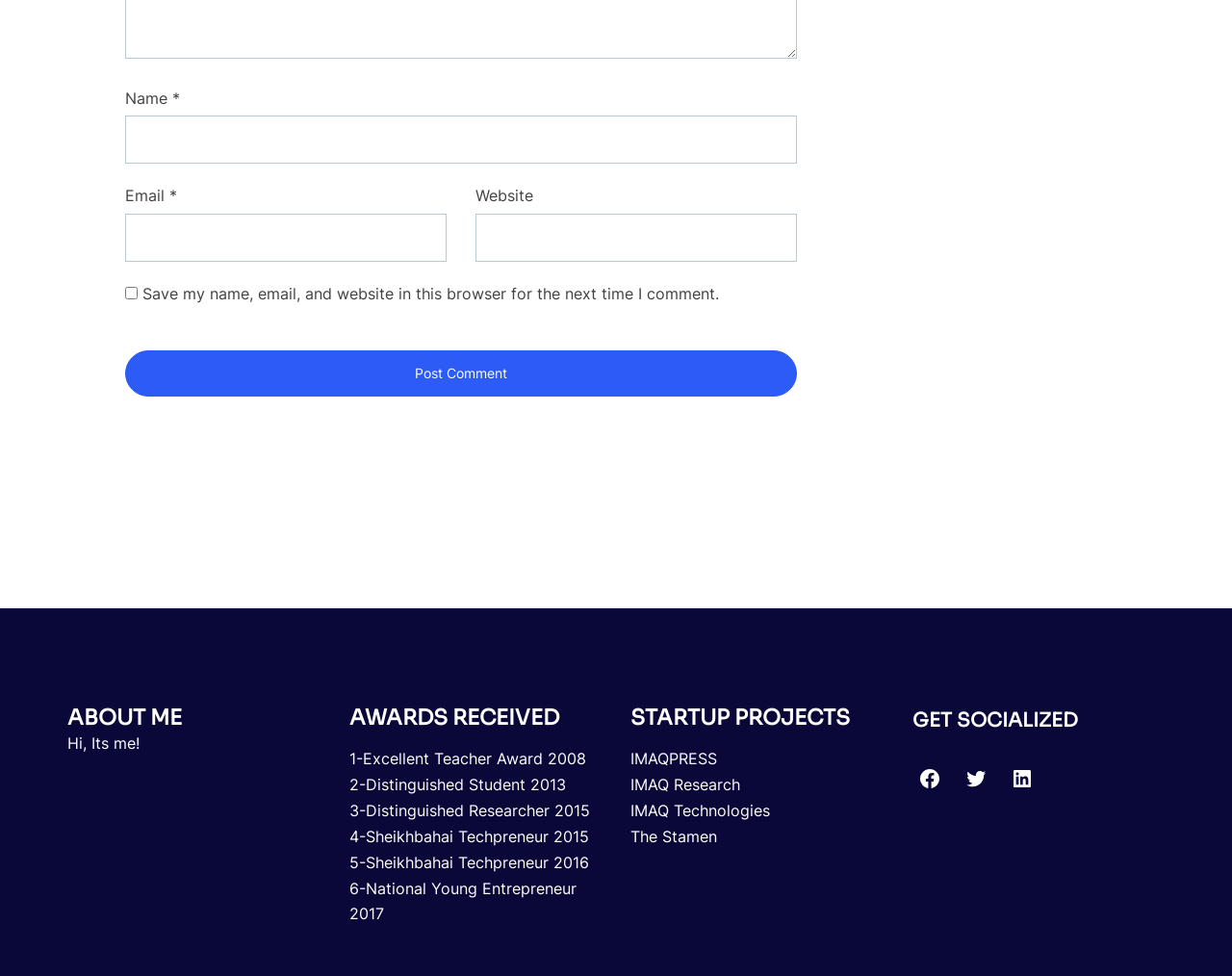Pinpoint the bounding box coordinates of the clickable element to carry out the following instruction: "Enter your name."

[0.102, 0.119, 0.646, 0.168]